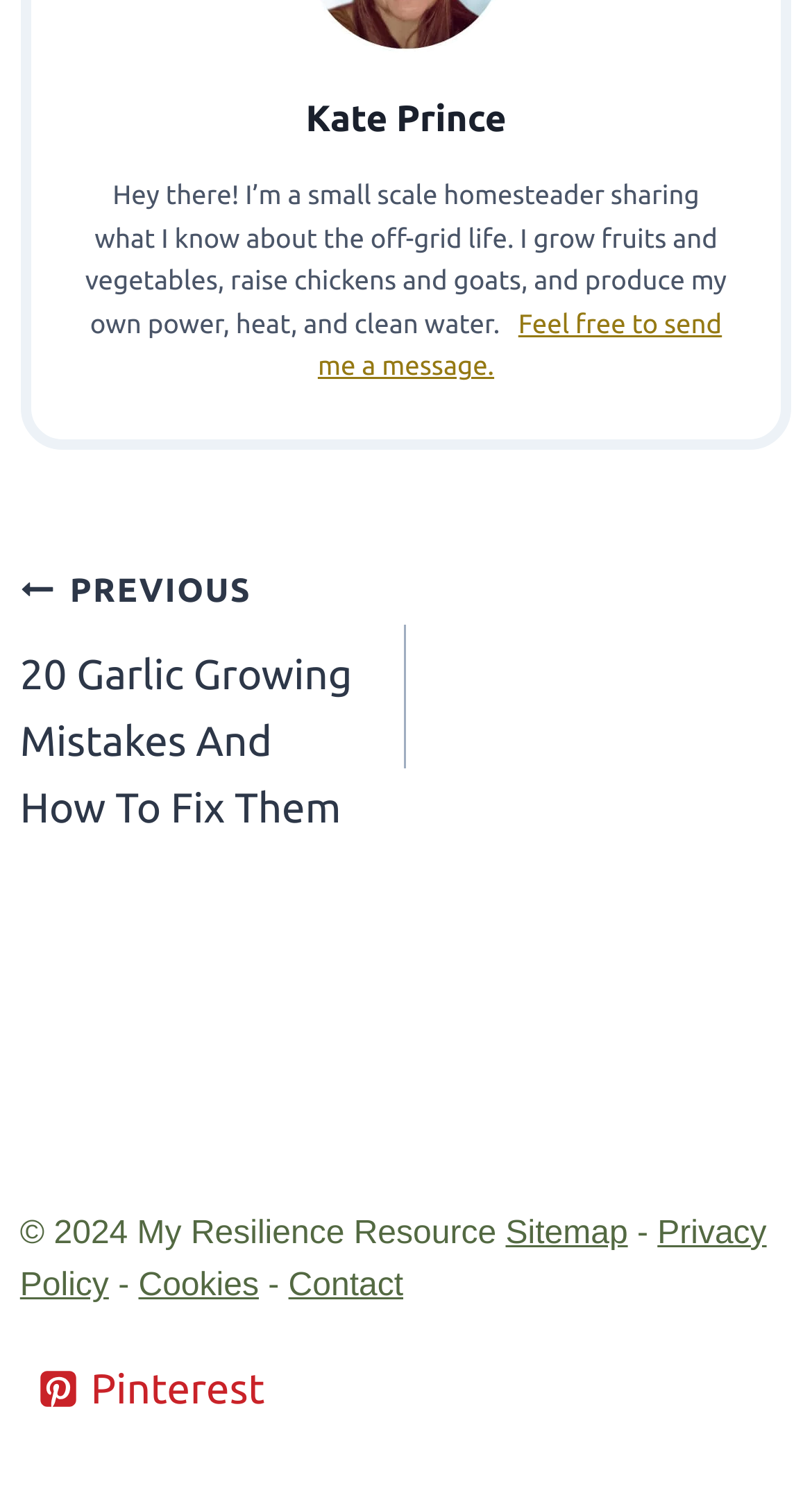Using the details in the image, give a detailed response to the question below:
What is the copyright year of the webpage?

The copyright year of the webpage is 2024, which is mentioned in the static text element at the bottom of the page with the text '© 2024 My Resilience Resource'.